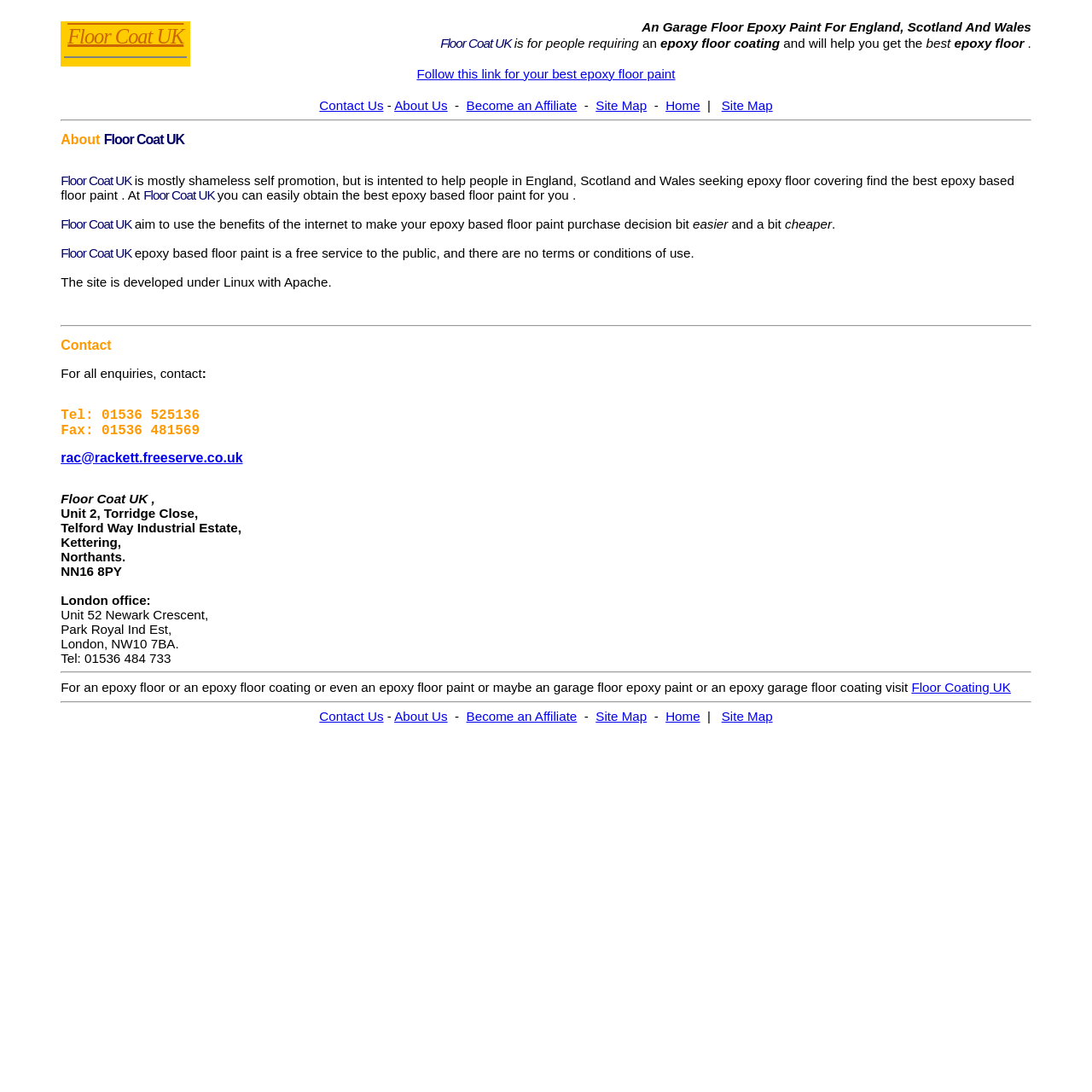Generate a thorough caption detailing the webpage content.

The webpage is about Floor Coat UK, a company that provides epoxy floor coating services to customers in England, Scotland, and Wales. At the top of the page, there is a heading "About Us" and a brief description of the company's purpose. Below this, there is a link to the company's homepage.

The main content of the page is divided into several sections. The first section provides an introduction to Floor Coat UK, stating that the company aims to help people find the best epoxy-based floor paint. This section also mentions that the company is mostly self-promotional but intends to assist customers in their search.

The next section contains links to other pages on the website, including "Contact Us", "About Us", "Become an Affiliate", "Site Map", and "Home". Below this, there is a horizontal separator line.

The following section is headed "About Floor Coat UK" and provides more information about the company's services. It states that Floor Coat UK is a free service to the public with no terms or conditions of use. The site is developed under Linux with Apache.

The "Contact" section provides the company's contact details, including telephone and fax numbers, an email address, and a physical address in Kettering, Northants. There is also a mention of a London office with its own address and telephone number.

Throughout the page, there are several links to other pages on the website, including the homepage, contact page, and site map. The overall layout of the page is organized, with clear headings and concise text.